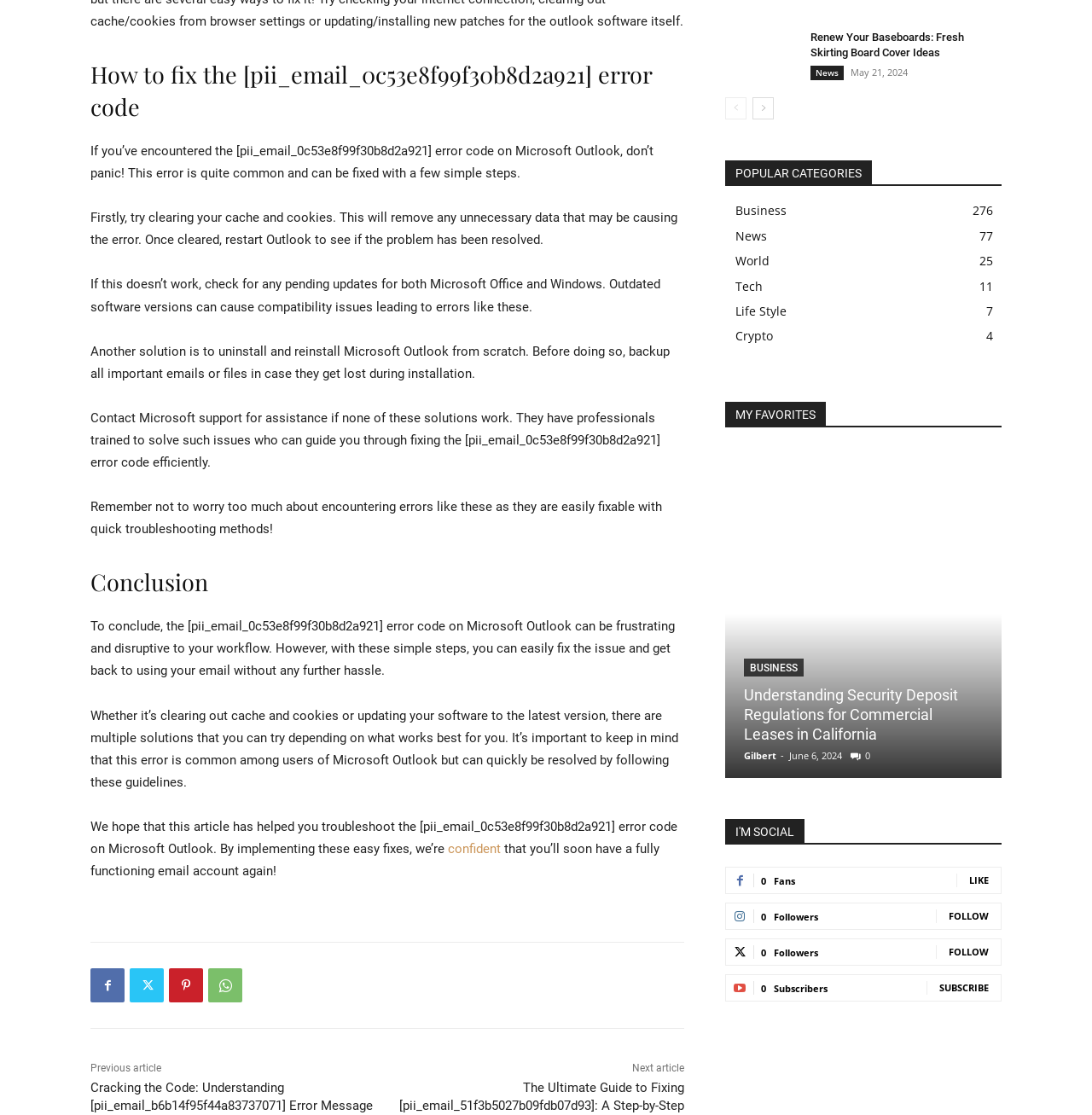Answer succinctly with a single word or phrase:
What is the date mentioned in the 'MY FAVORITES' section?

June 6, 2024